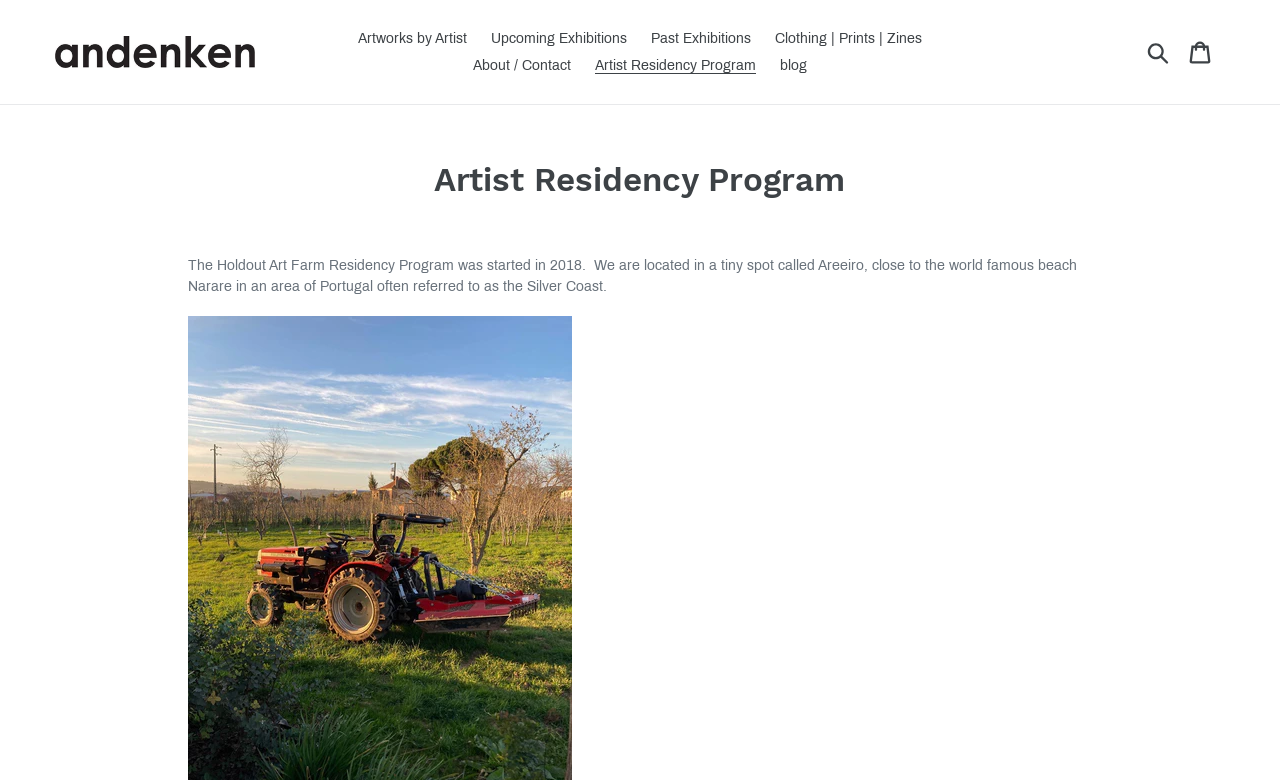Determine the bounding box coordinates for the region that must be clicked to execute the following instruction: "go to blog".

[0.602, 0.067, 0.638, 0.101]